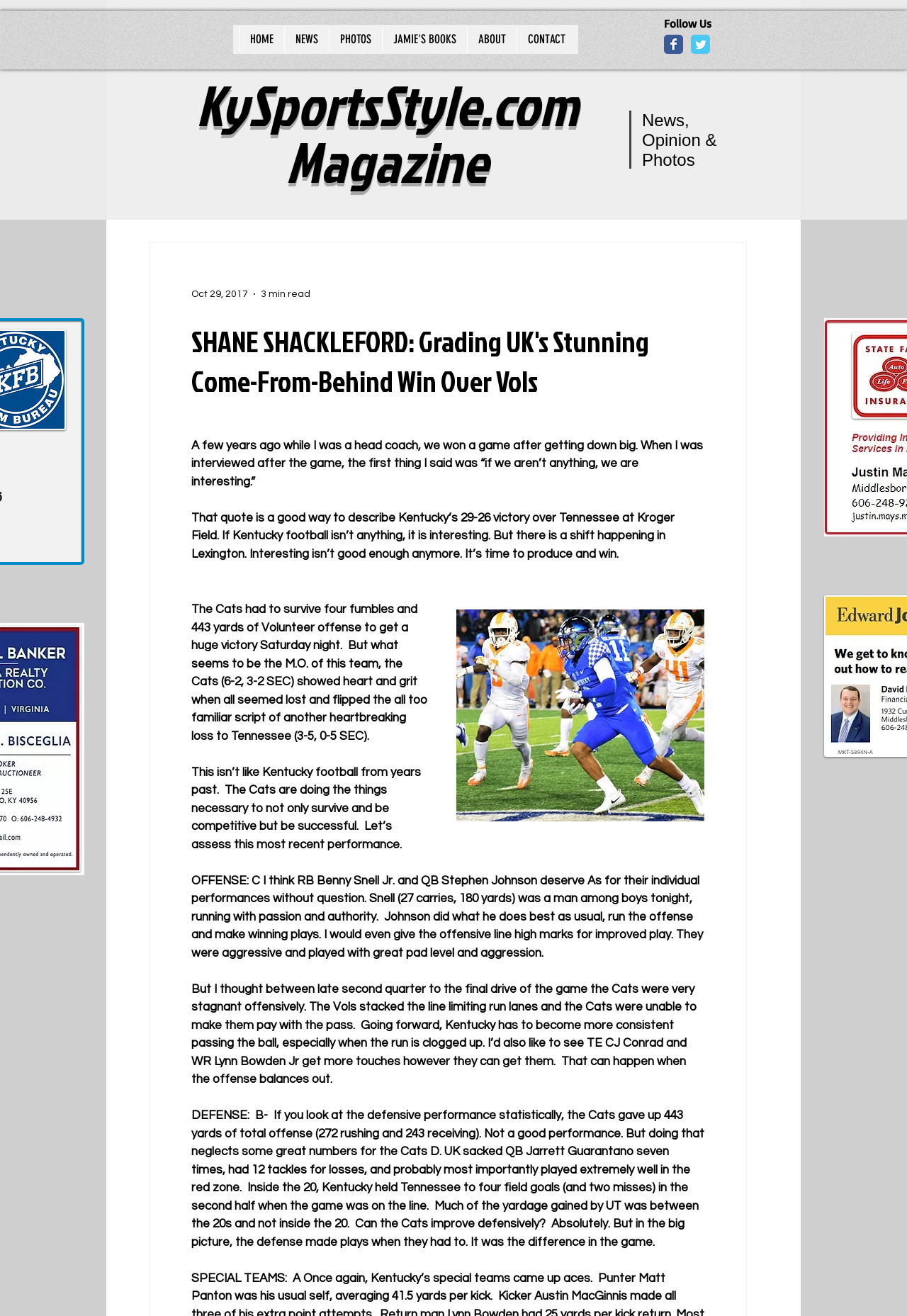Specify the bounding box coordinates of the area to click in order to follow the given instruction: "Click on the HOME link."

[0.263, 0.02, 0.313, 0.039]